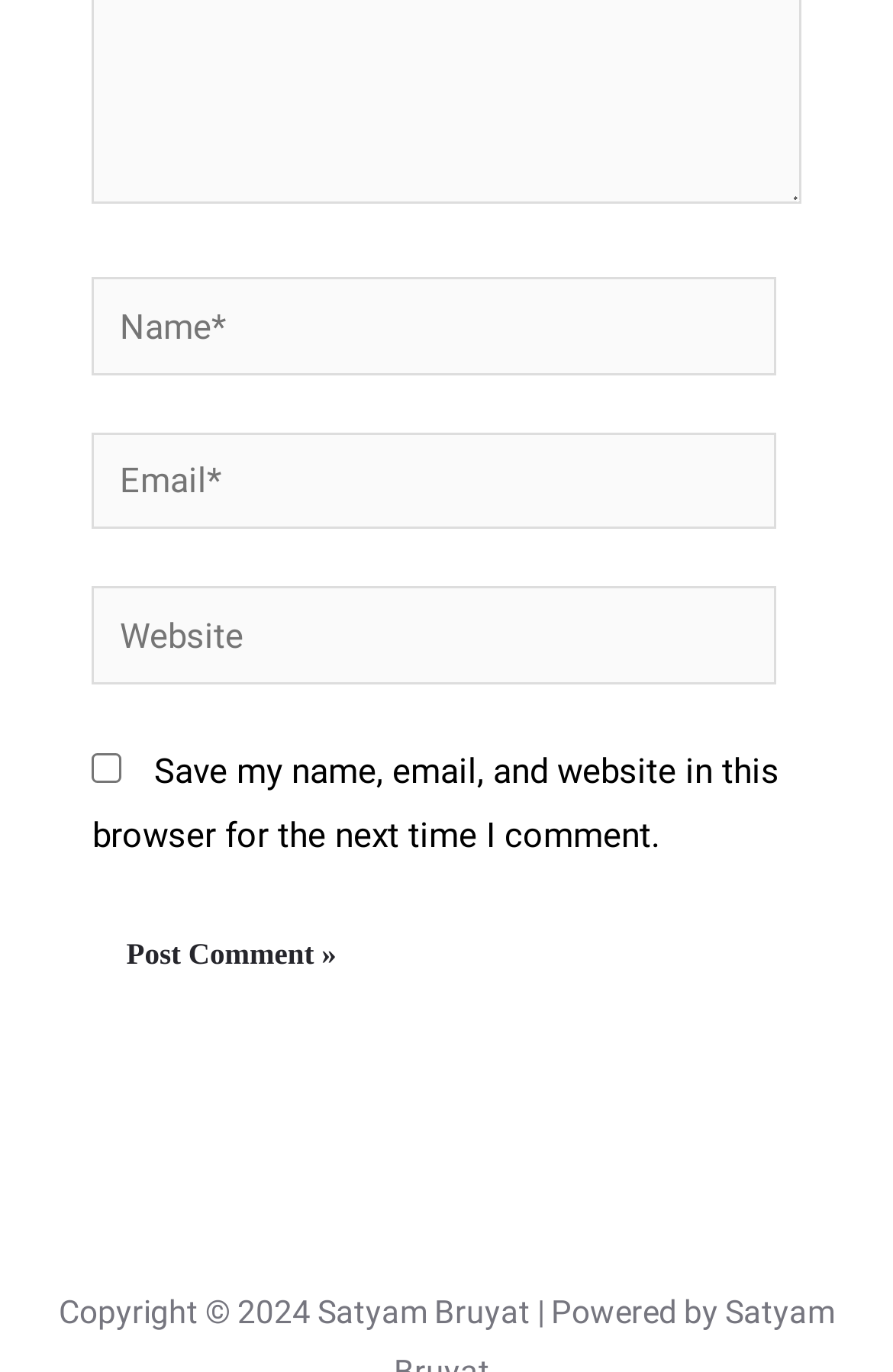What is the label of the first text box?
Relying on the image, give a concise answer in one word or a brief phrase.

Name*